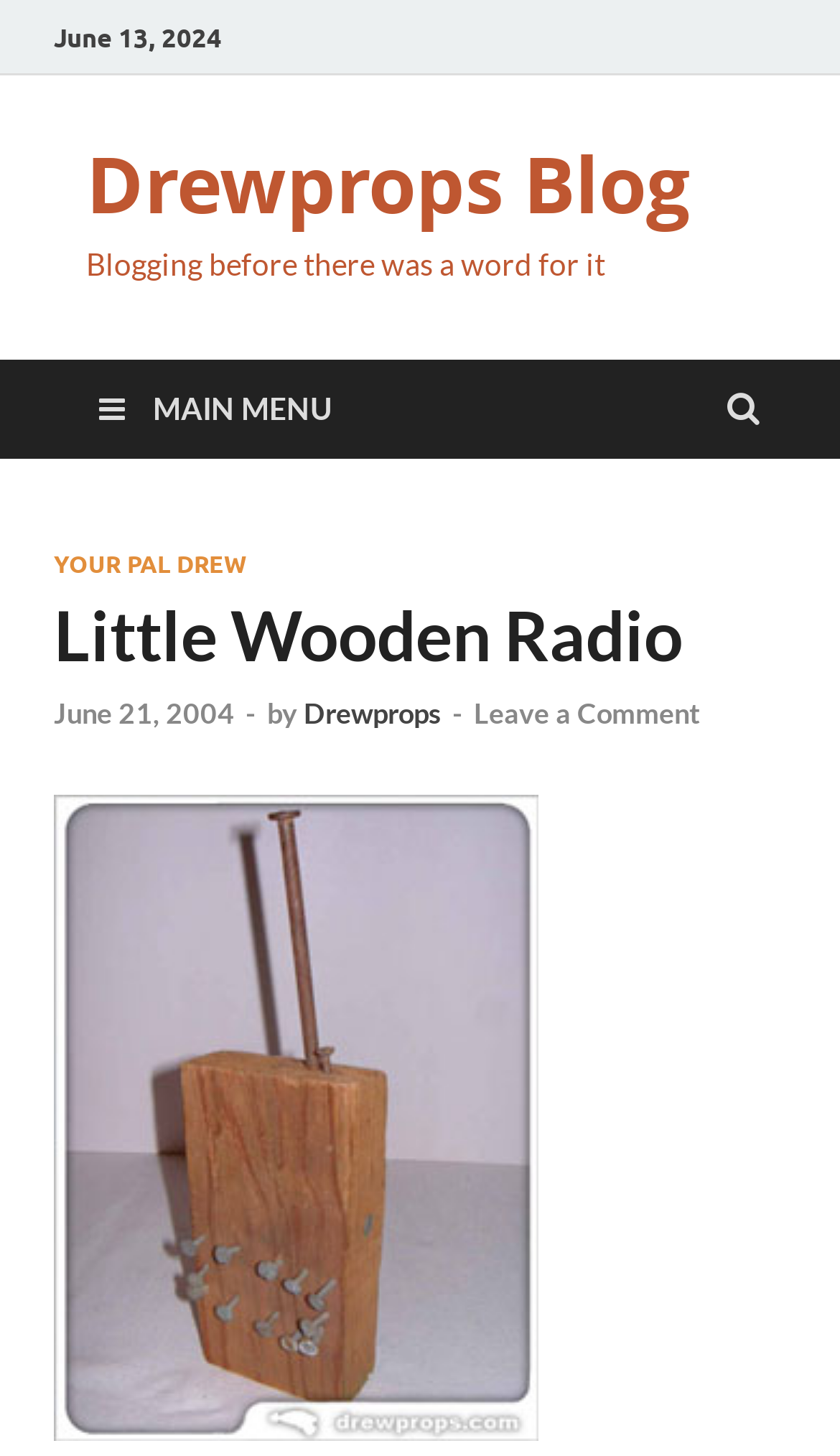Give an extensive and precise description of the webpage.

The webpage appears to be a blog post titled "Little Wooden Radio" on the "Drewprops Blog". At the top left of the page, there is a date "June 13, 2024" displayed. Below the date, there is a link to the blog's main page, "Drewprops Blog", accompanied by a brief description "Blogging before there was a word for it".

On the top right of the page, there is a main menu icon represented by a Unicode character "\uf0c9". When expanded, the menu displays a header section with several links. The first link is "YOUR PAL DREW", followed by the title of the blog post "Little Wooden Radio". Below the title, there is a link to an older blog post dated "June 21, 2004", which also includes a timestamp. The author's name "Drewprops" is displayed next to the date, separated by a hyphen and the word "by". 

Further down, there is a call-to-action link "Leave a Comment". Below the header section, there is a large image related to the blog post, taking up most of the page's width and height. The image is also titled "Little Wooden Radio".